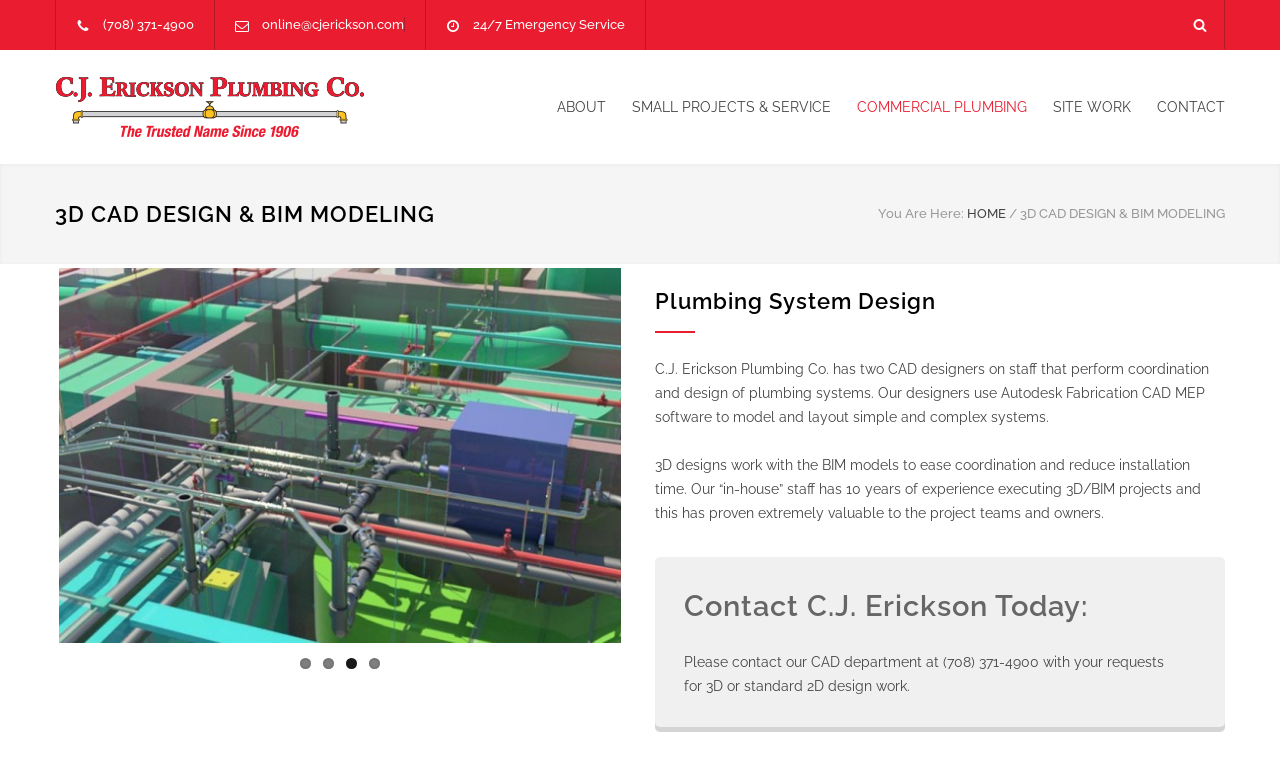What type of software does C.J. Erickson Plumbing Co. use for 3D CAD design?
Analyze the image and provide a thorough answer to the question.

The information can be found in the paragraph that describes the company's 3D CAD design capabilities, stating that their designers use Autodesk Fabrication CAD MEP software to model and layout simple and complex systems.